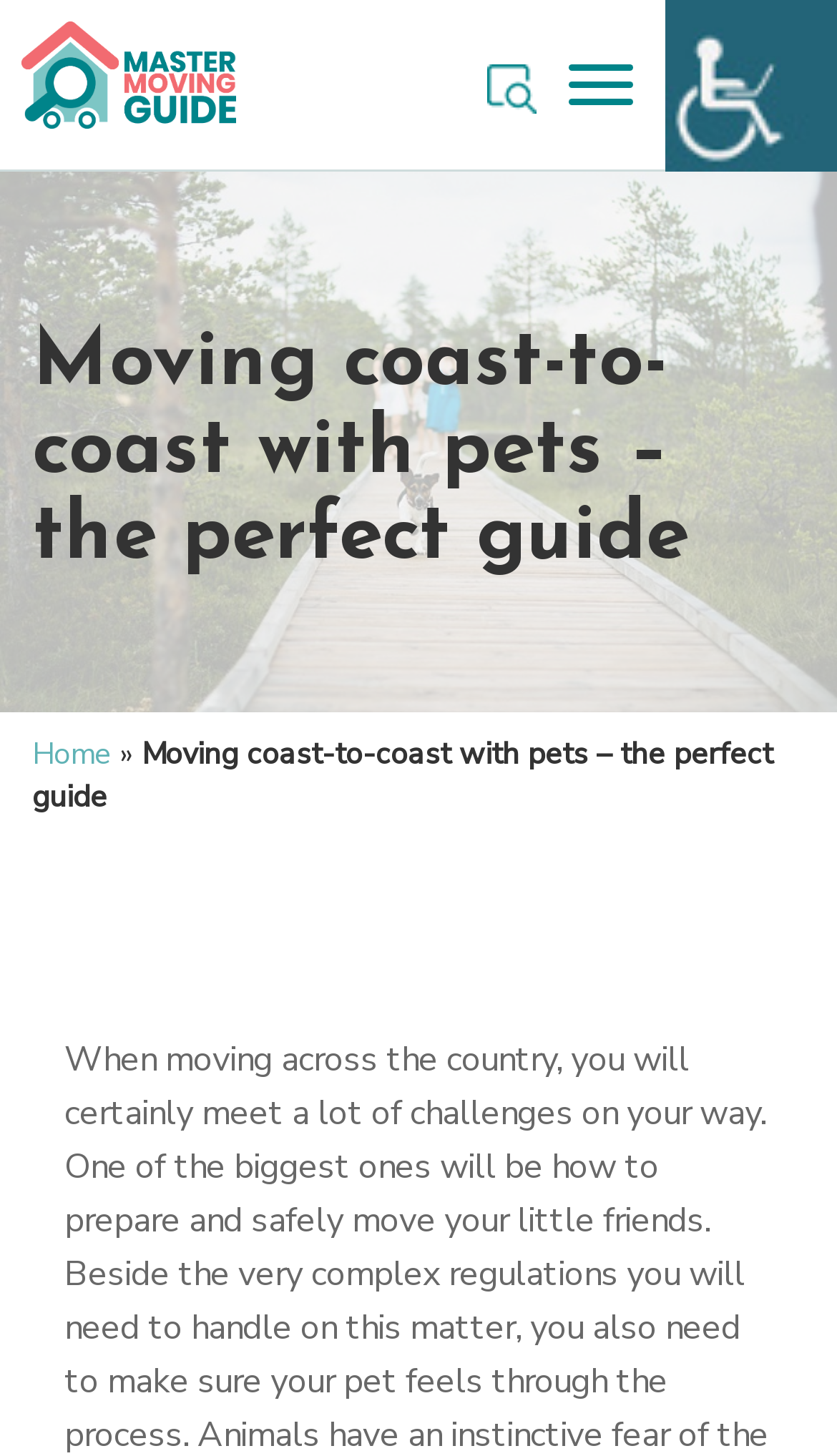Refer to the image and offer a detailed explanation in response to the question: What is the topic of the webpage?

Based on the heading 'Moving coast-to-coast with pets – the perfect guide', I inferred that the topic of the webpage is related to moving pets, likely providing a guide or resources for doing so.